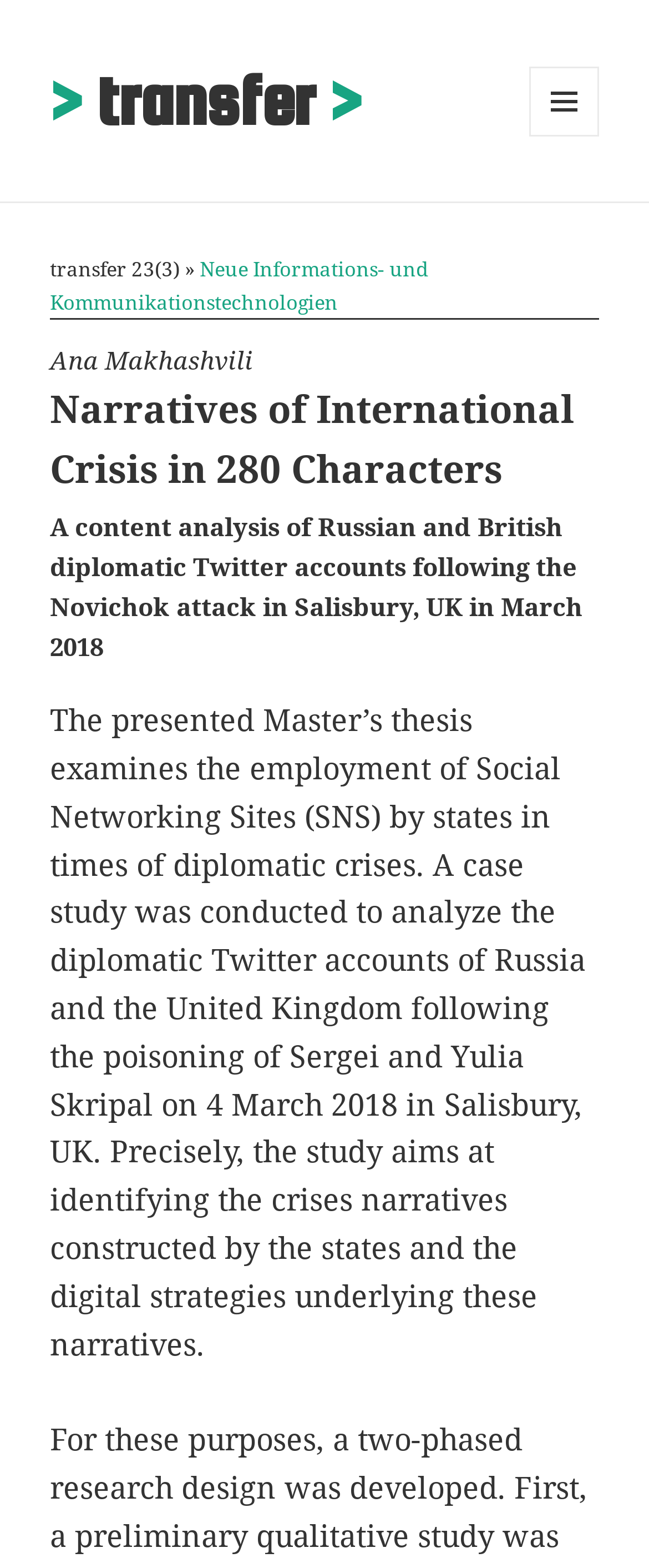What is the topic of the Master's thesis?
Based on the image, answer the question with a single word or brief phrase.

Employment of Social Networking Sites by states in times of diplomatic crises